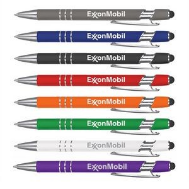What is the purpose of the decorative stripes on the pens?
Using the screenshot, give a one-word or short phrase answer.

Add elegance